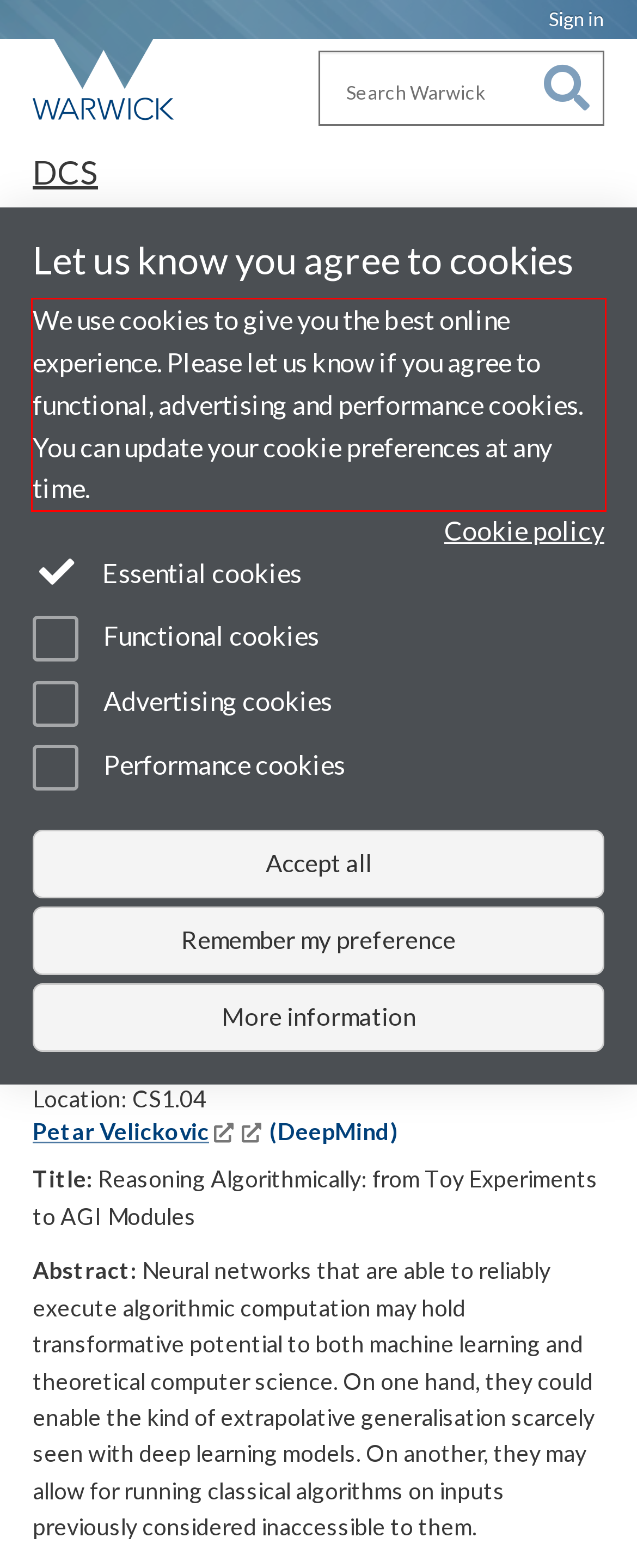You have a screenshot of a webpage where a UI element is enclosed in a red rectangle. Perform OCR to capture the text inside this red rectangle.

We use cookies to give you the best online experience. Please let us know if you agree to functional, advertising and performance cookies. You can update your cookie preferences at any time.